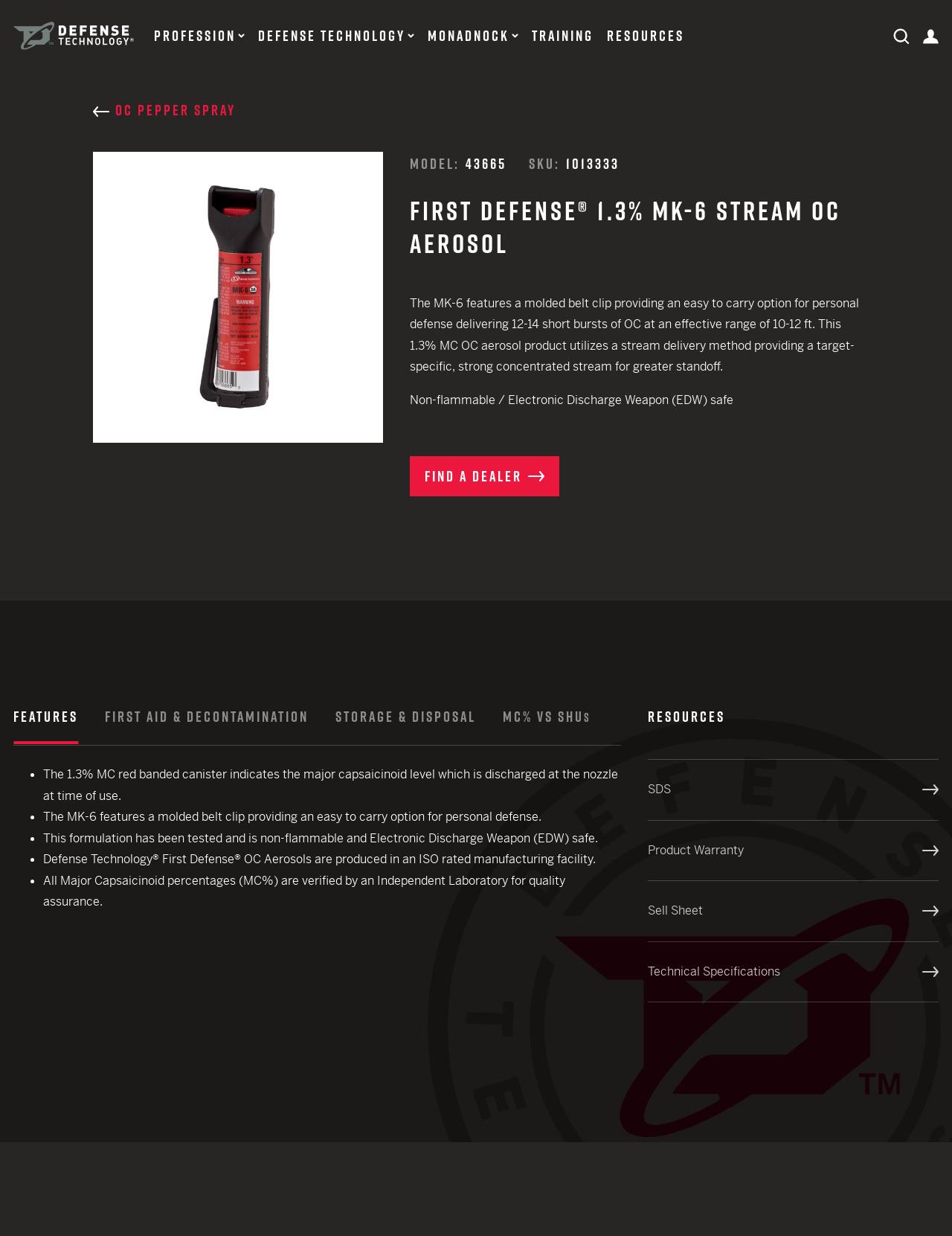Please provide the bounding box coordinates in the format (top-left x, top-left y, bottom-right x, bottom-right y). Remember, all values are floating point numbers between 0 and 1. What is the bounding box coordinate of the region described as: Side Handle Batons

[0.014, 0.144, 0.338, 0.159]